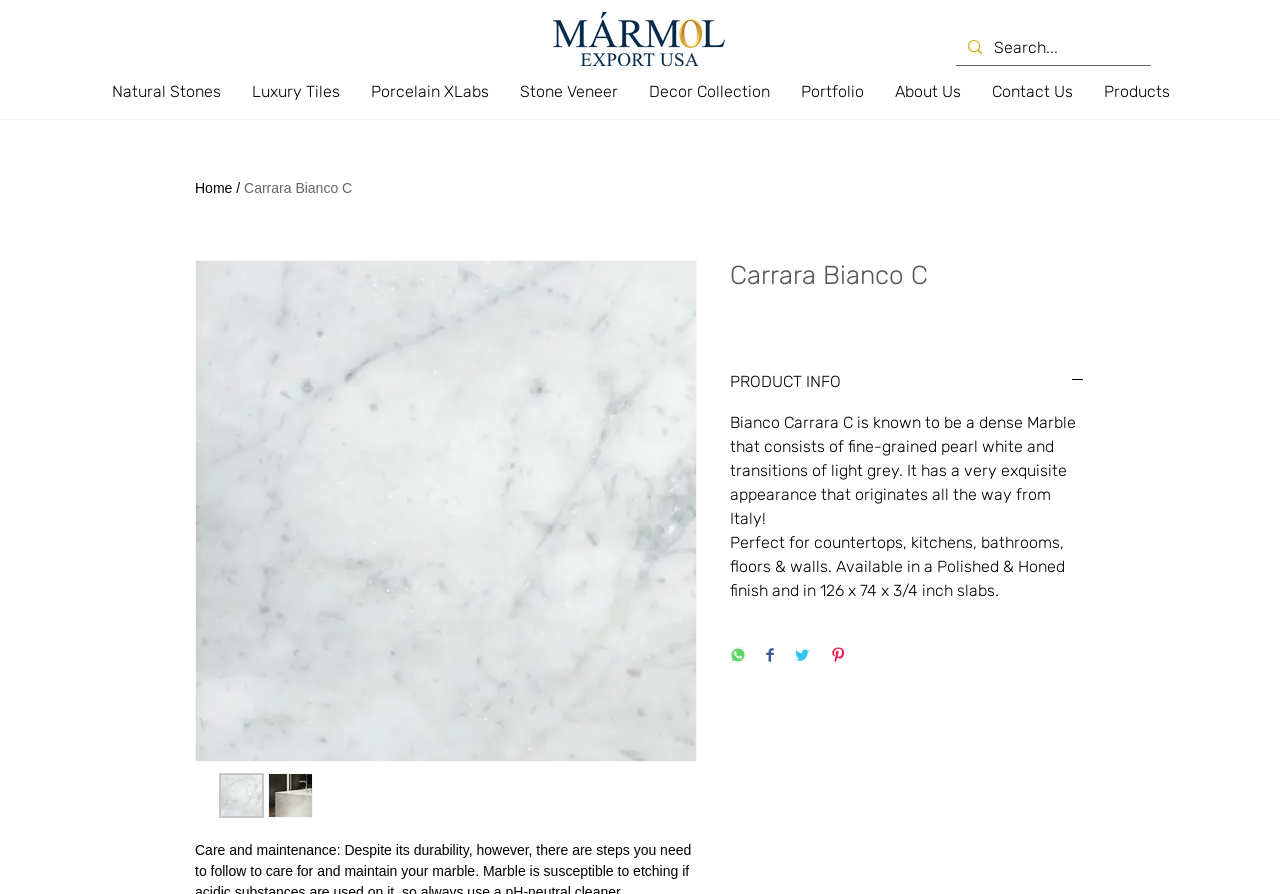Please identify the bounding box coordinates of the clickable region that I should interact with to perform the following instruction: "View Natural Stones". The coordinates should be expressed as four float numbers between 0 and 1, i.e., [left, top, right, bottom].

[0.075, 0.078, 0.184, 0.126]